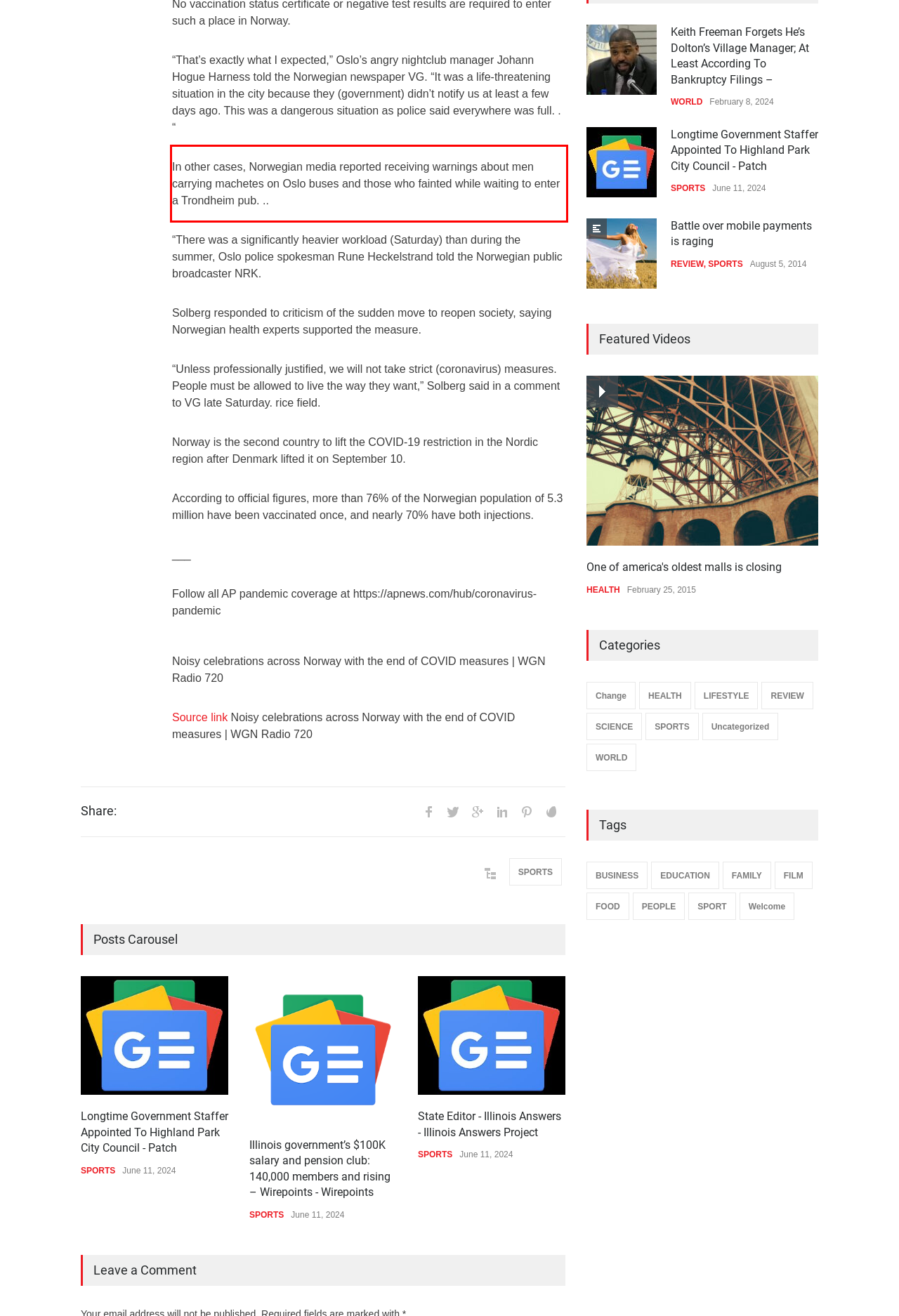From the given screenshot of a webpage, identify the red bounding box and extract the text content within it.

In other cases, Norwegian media reported receiving warnings about men carrying machetes on Oslo buses and those who fainted while waiting to enter a Trondheim pub. ..